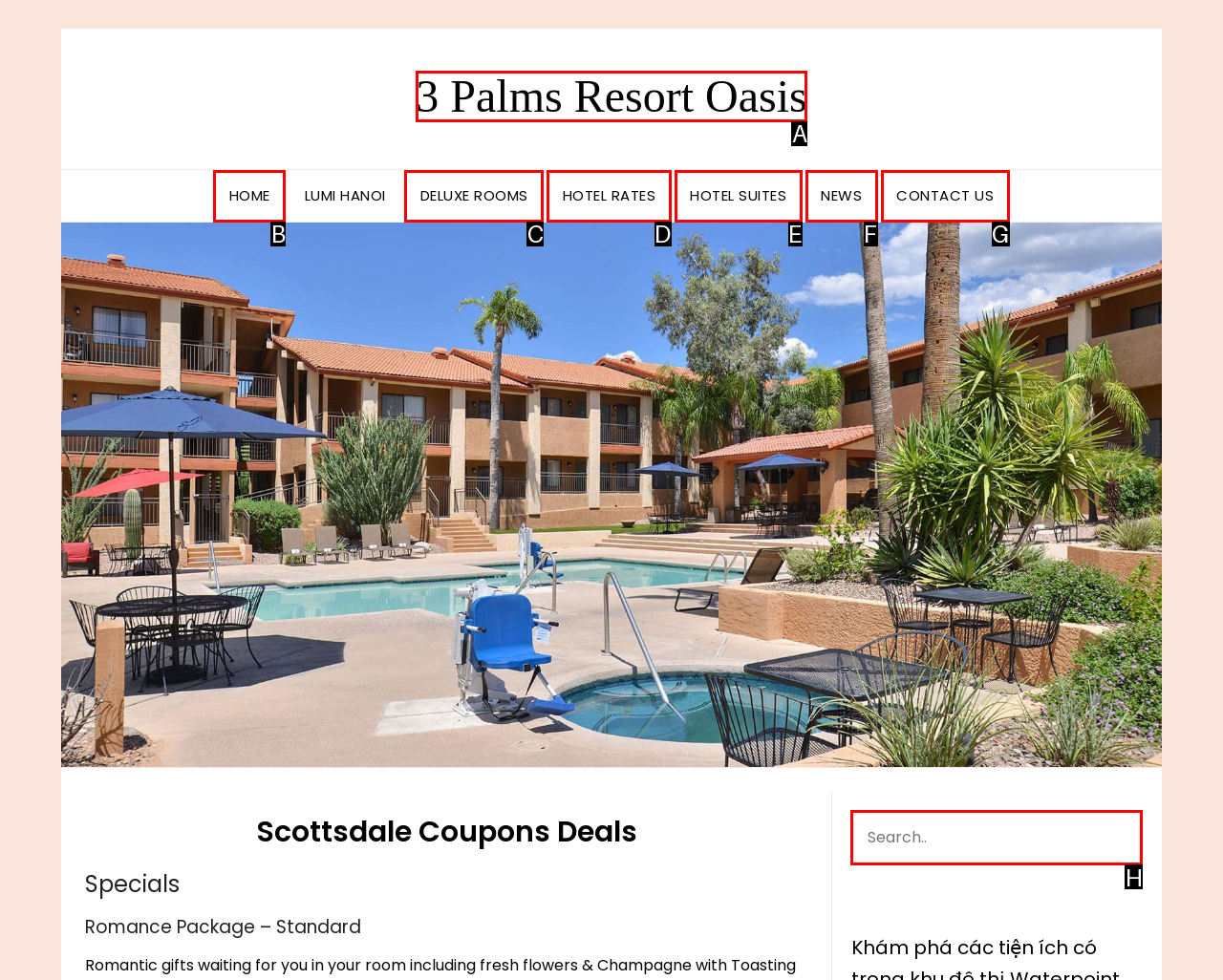Identify the correct UI element to click on to achieve the following task: search for something Respond with the corresponding letter from the given choices.

H